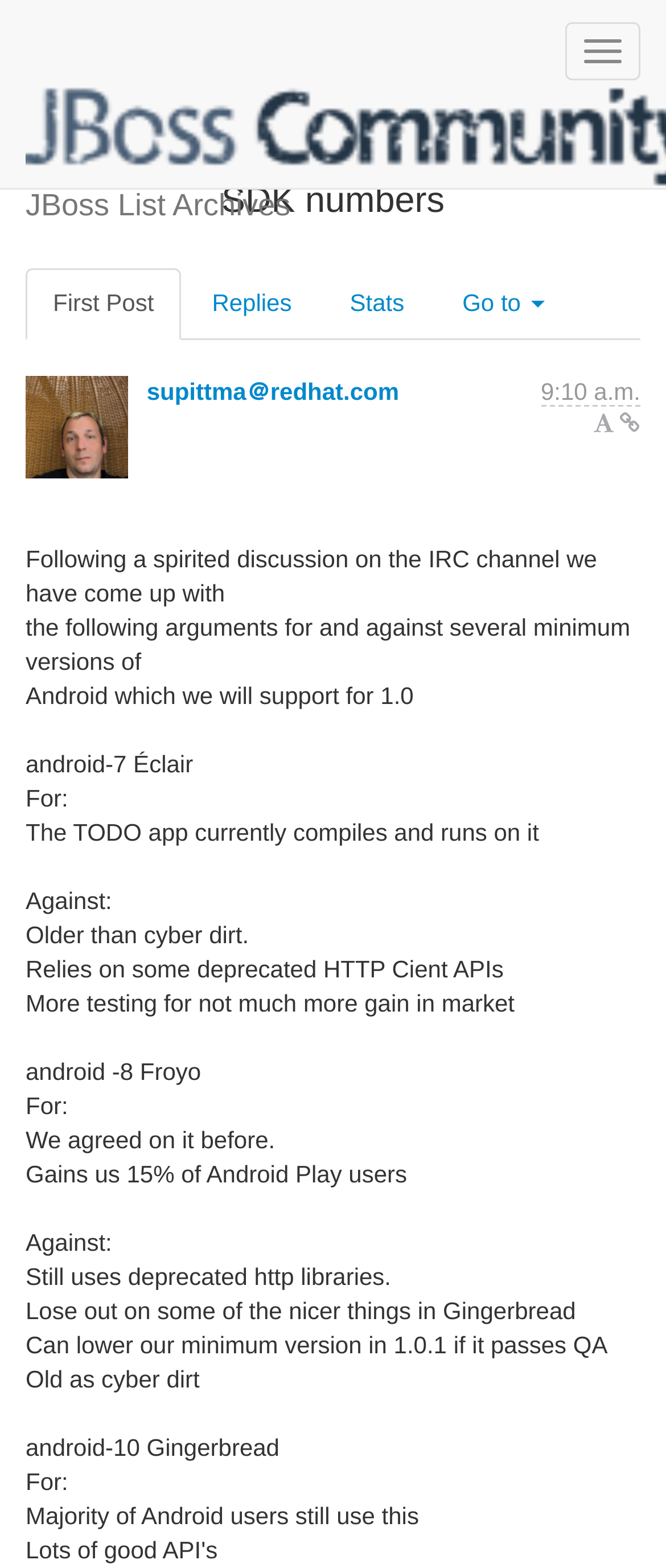Identify the bounding box coordinates for the UI element that matches this description: "title="Permalink for this message"".

[0.931, 0.263, 0.962, 0.278]